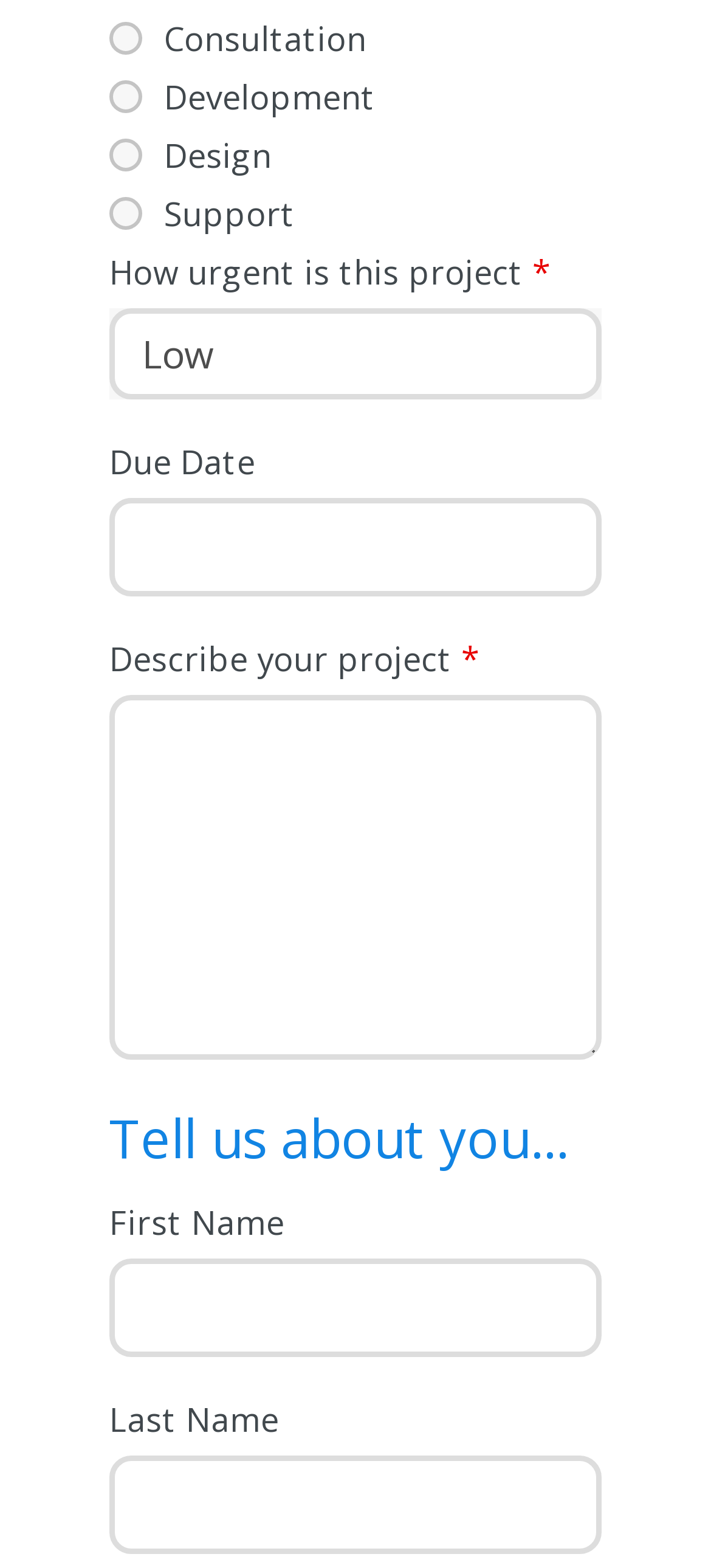Show the bounding box coordinates for the element that needs to be clicked to execute the following instruction: "Enter your last name". Provide the coordinates in the form of four float numbers between 0 and 1, i.e., [left, top, right, bottom].

[0.154, 0.929, 0.846, 0.992]